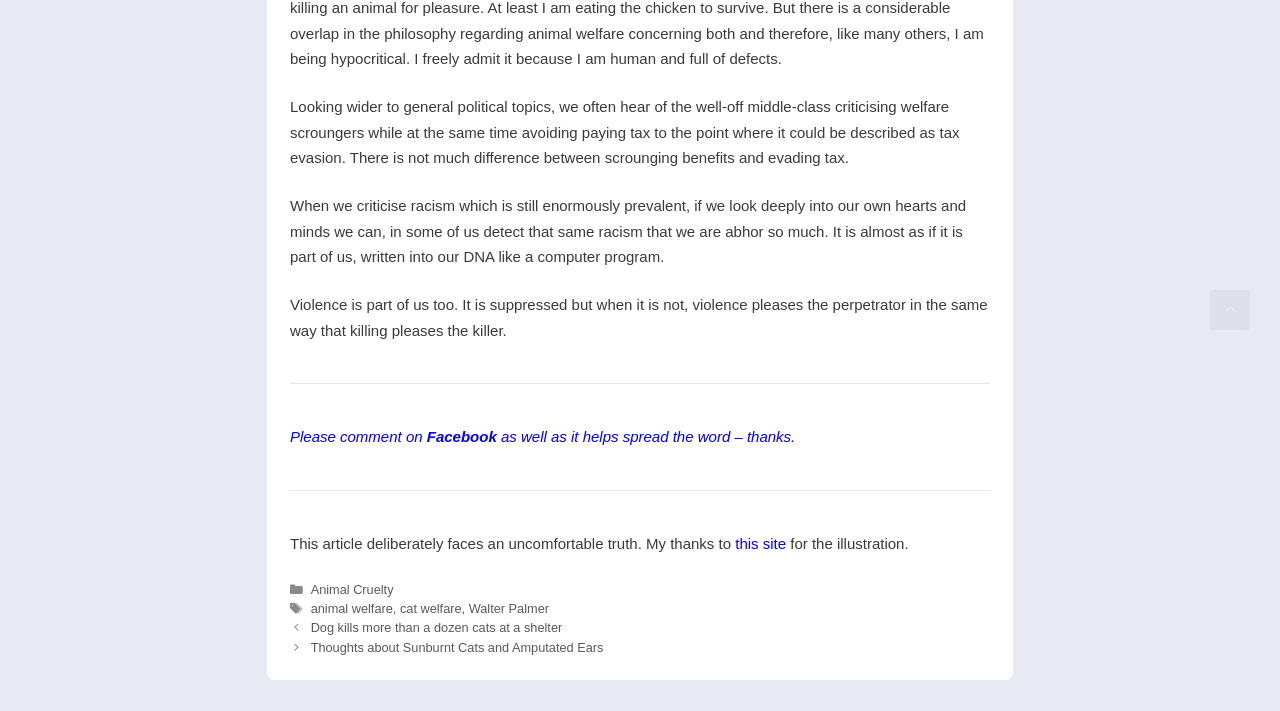What is the topic of the article?
Give a single word or phrase answer based on the content of the image.

Racism and violence